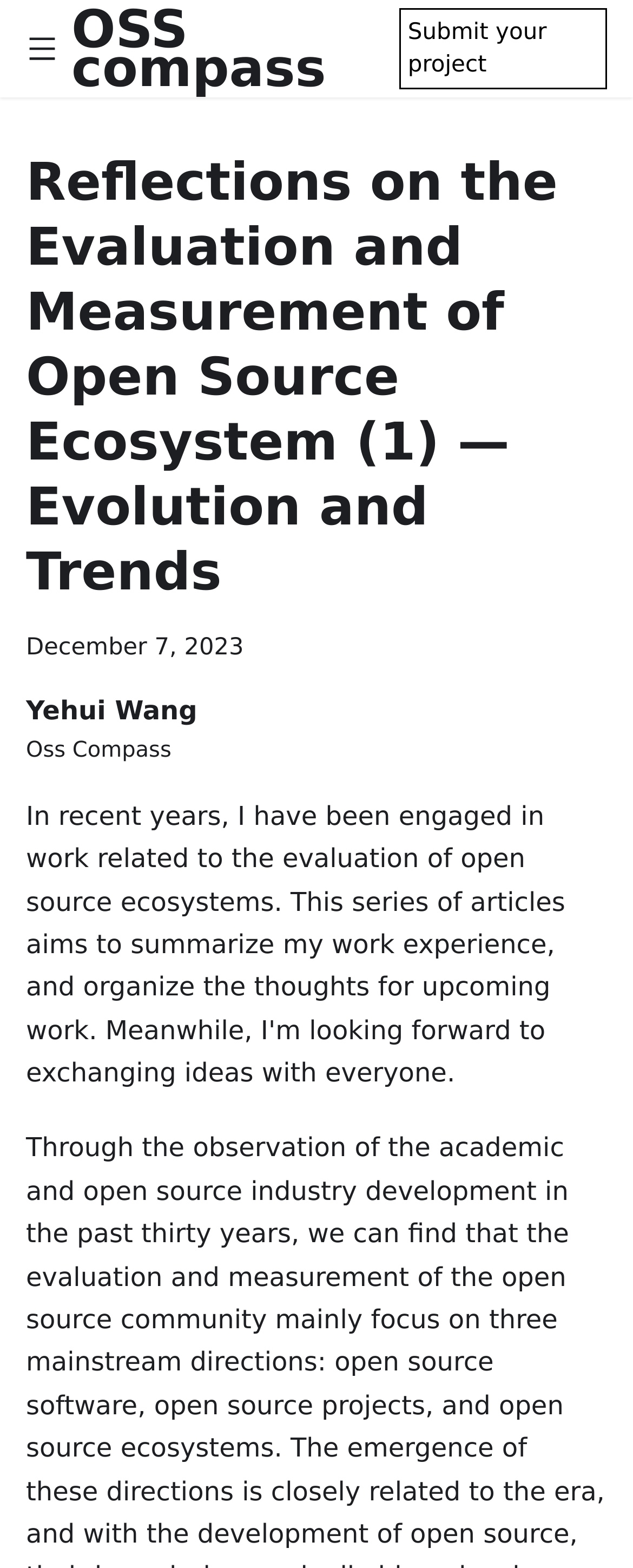Please respond in a single word or phrase: 
What is the name of the author?

Yehui Wang